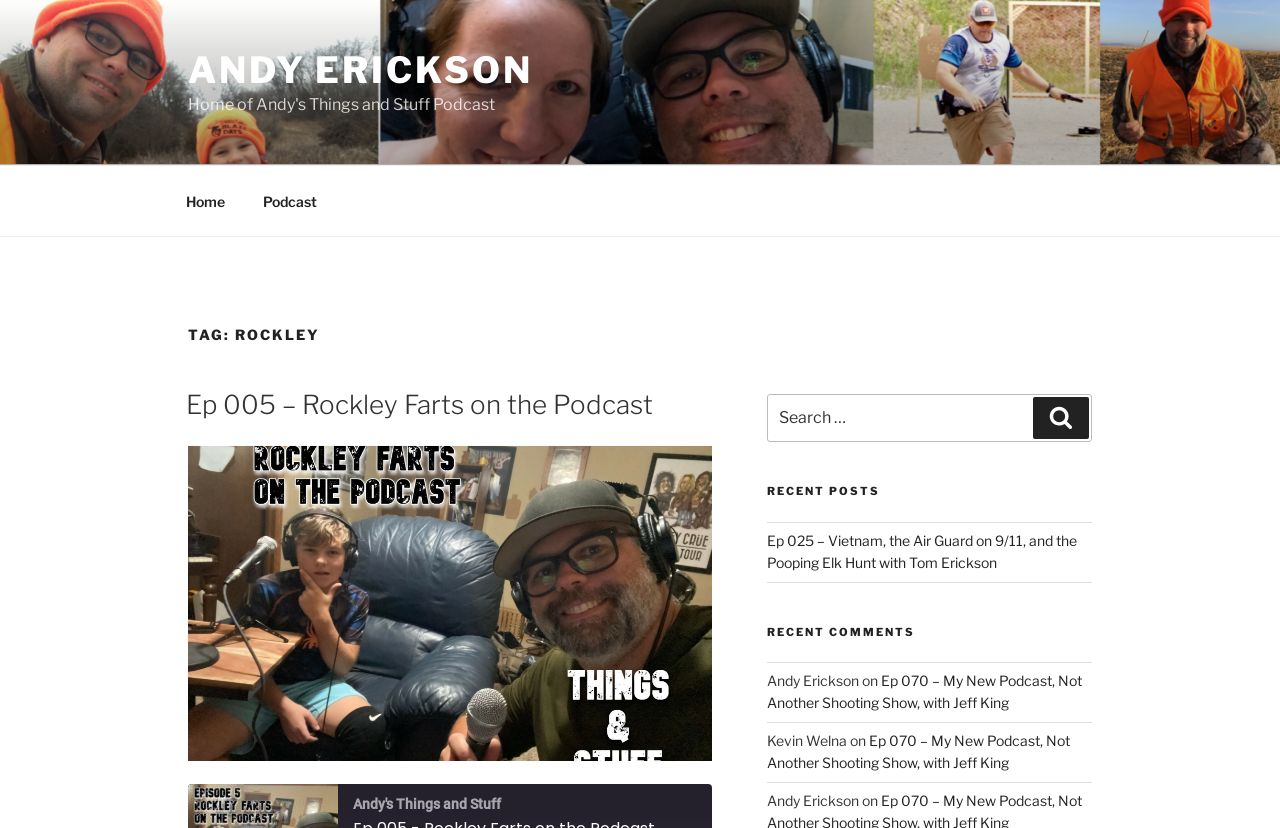Point out the bounding box coordinates of the section to click in order to follow this instruction: "Check the 'Recent Comments' section".

[0.599, 0.754, 0.853, 0.773]